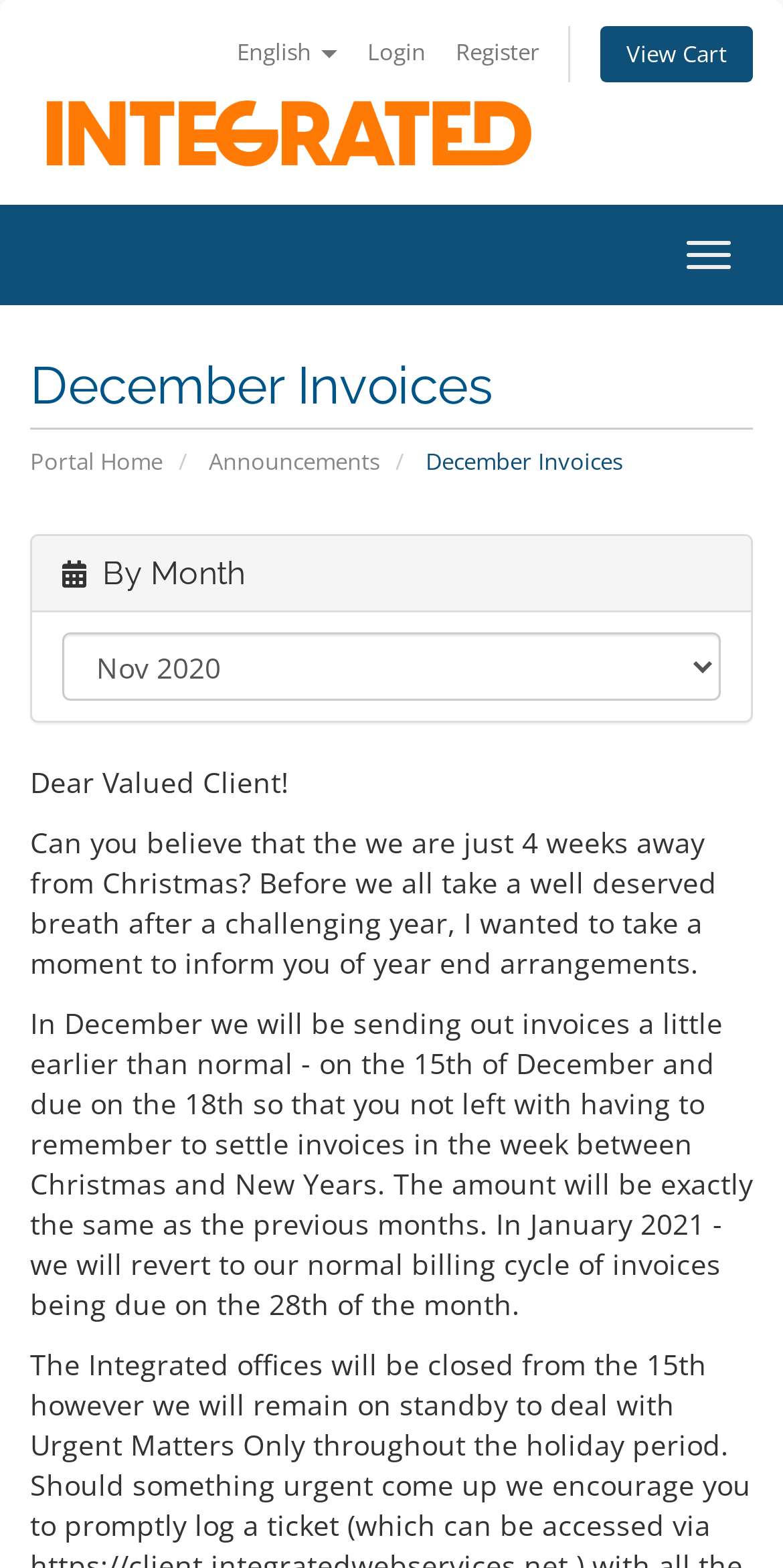Explain in detail what is displayed on the webpage.

The webpage is titled "Announcements - INTEGRATED" and has a navigation section at the top with four links: "English", "Login", "Register", and "View Cart", aligned horizontally from left to right. Below the navigation section, there is a logo or image of "INTEGRATED" with a link to the same title. 

On the top-right corner, there is a button to "Toggle navigation". 

The main content of the webpage is divided into sections. The first section has a heading "December Invoices" and contains three links: "Portal Home", "Announcements", and a static text "December Invoices". 

Below this section, there is another heading with an icon and the text "By Month". Next to this heading, there is a combobox. 

The main announcement section starts with a greeting "Dear Valued Client!" followed by a paragraph of text informing users about year-end arrangements, including changes to the invoicing schedule in December and January. The text is divided into three paragraphs.